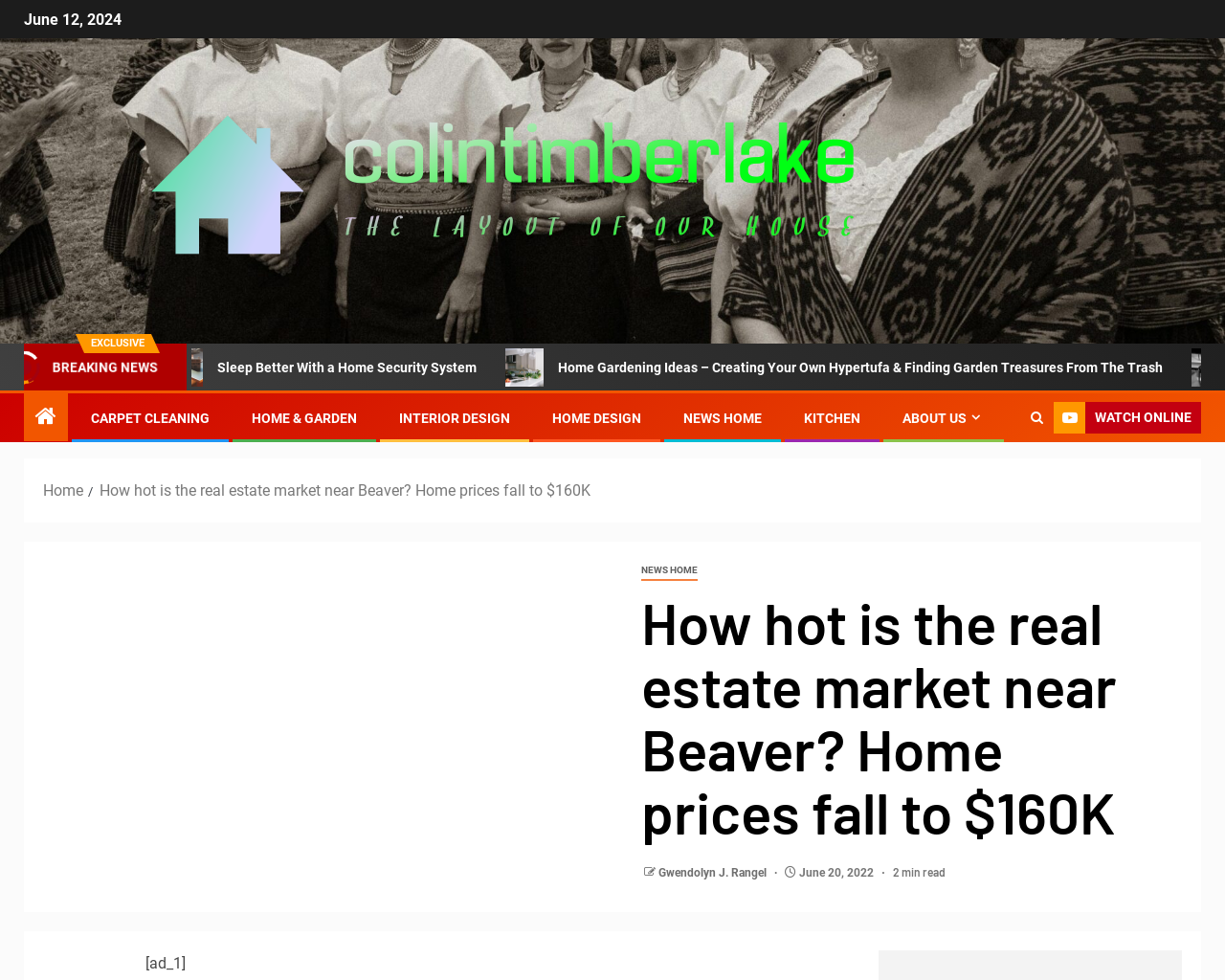Provide a single word or phrase answer to the question: 
What is the date of the news article?

June 12, 2024